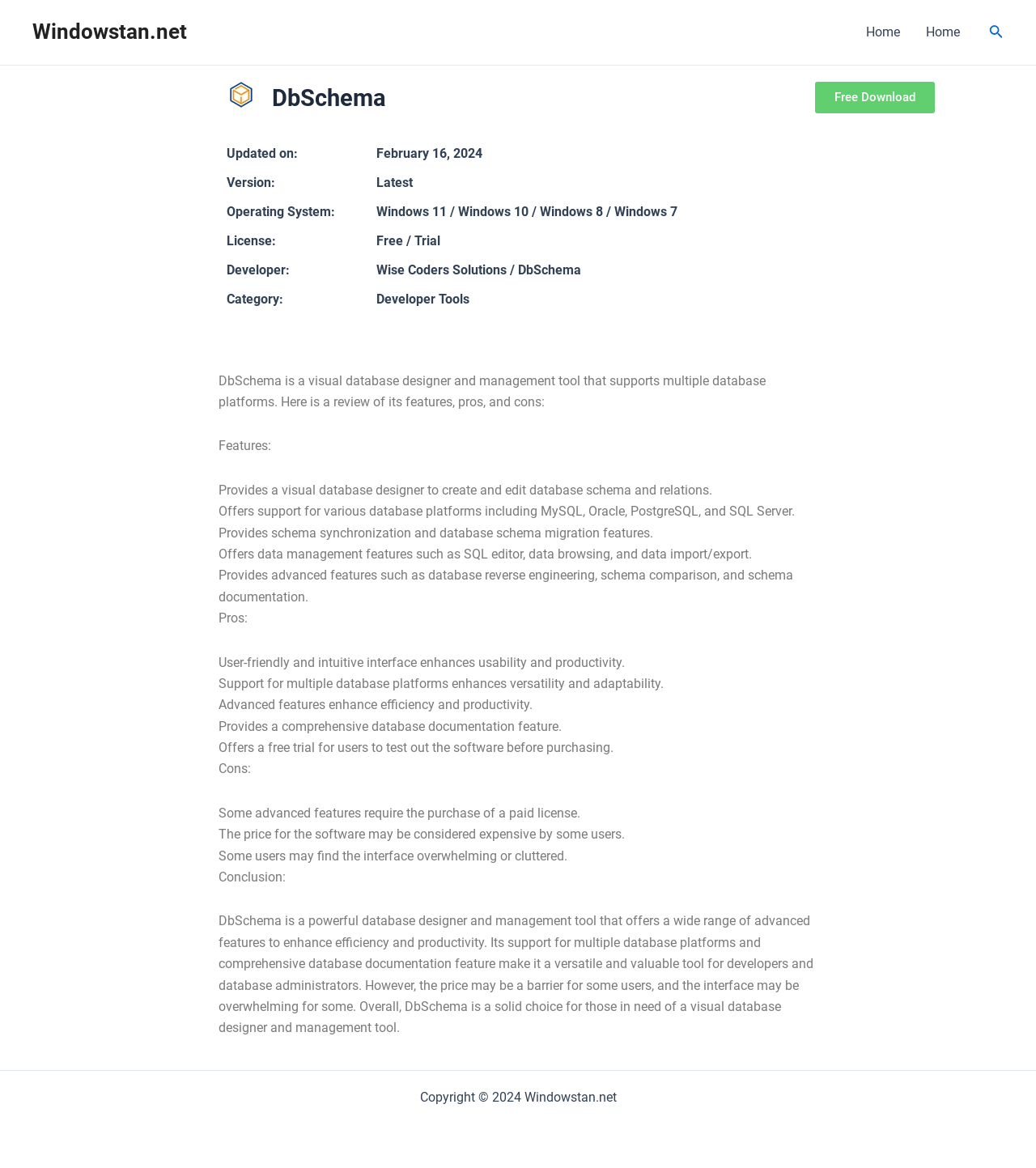What is the copyright year of the webpage?
From the screenshot, provide a brief answer in one word or phrase.

2024